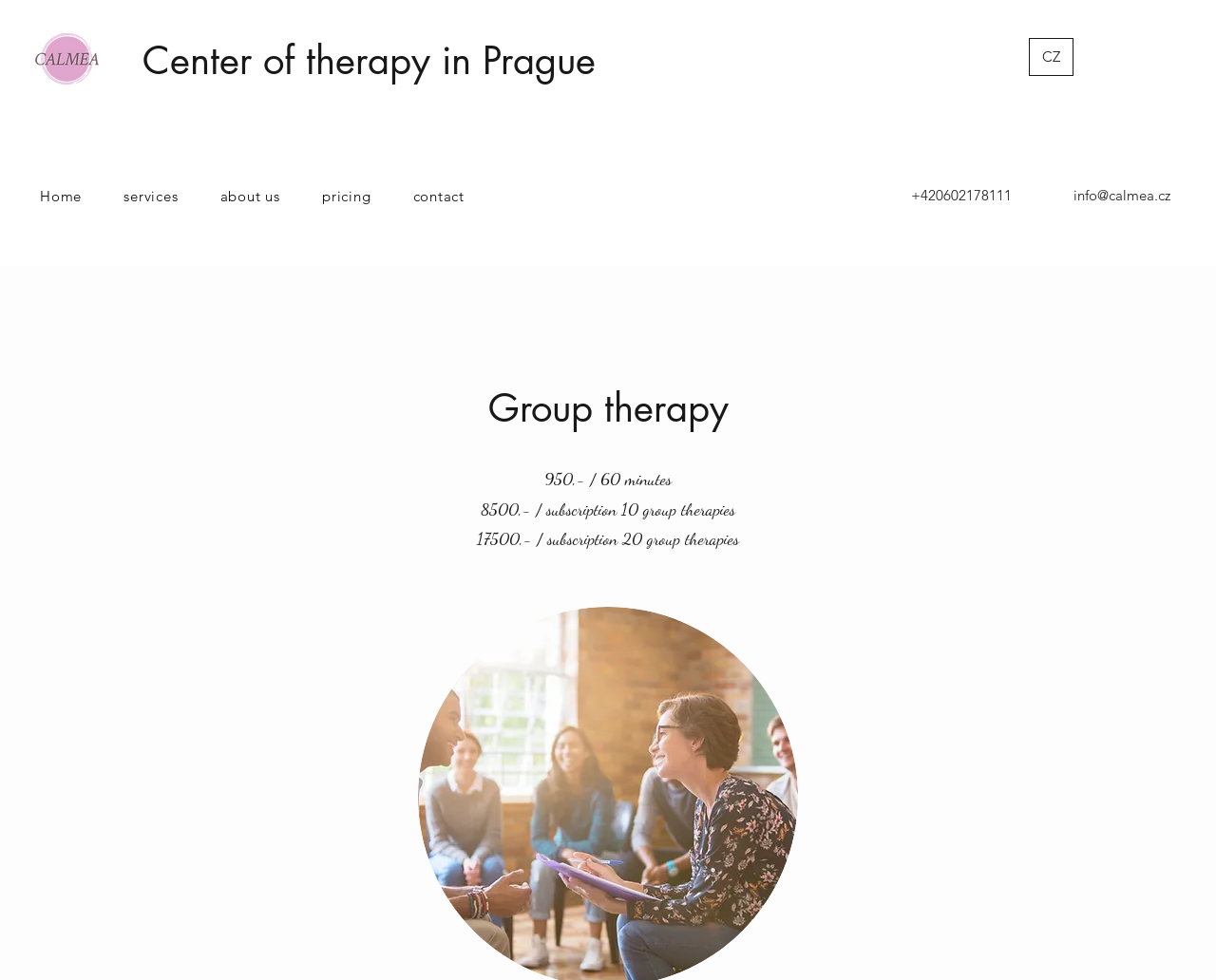Please identify the bounding box coordinates of the area that needs to be clicked to follow this instruction: "contact us".

[0.867, 0.18, 0.978, 0.219]